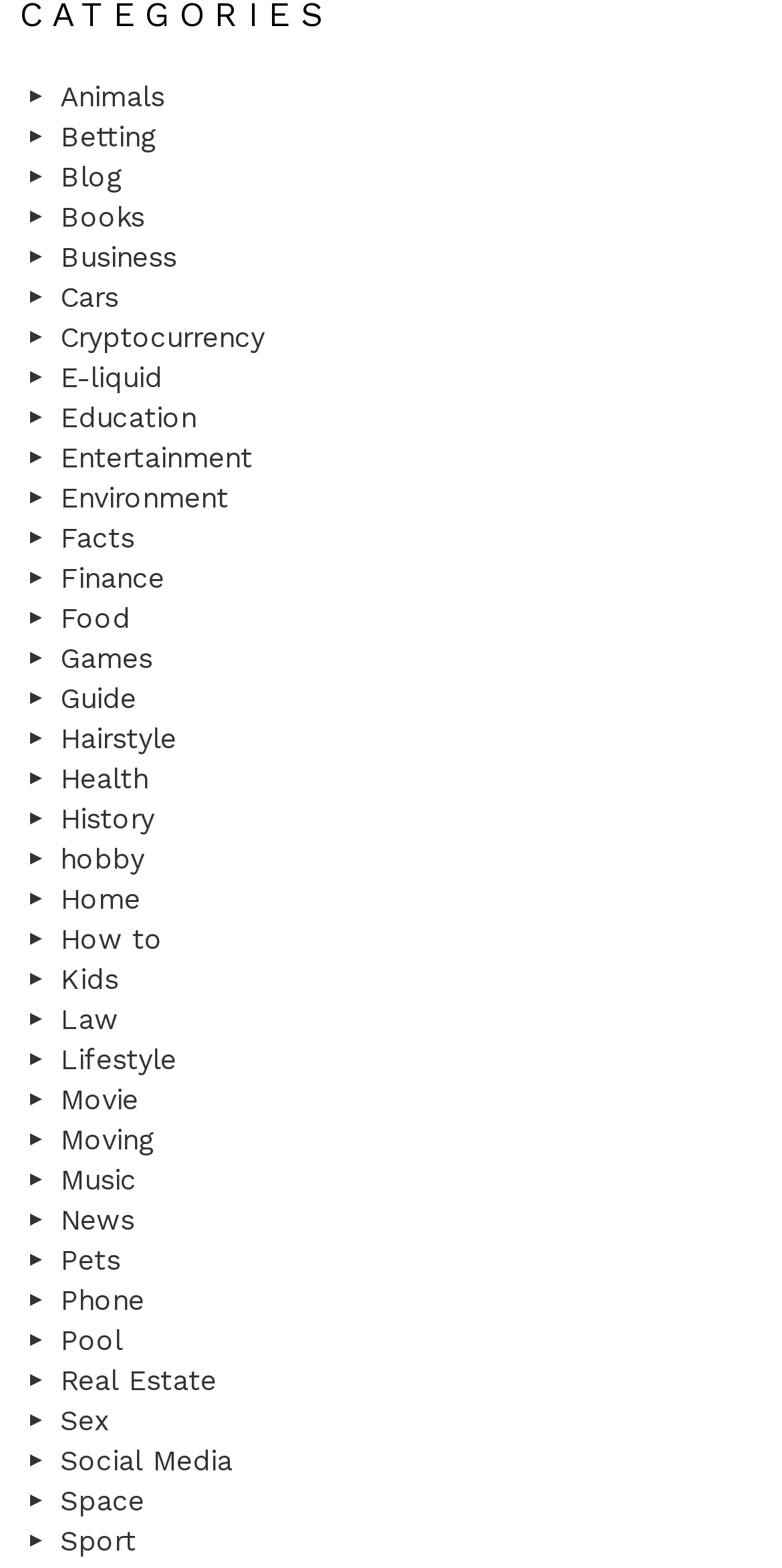Please give the bounding box coordinates of the area that should be clicked to fulfill the following instruction: "Visit the Blog". The coordinates should be in the format of four float numbers from 0 to 1, i.e., [left, top, right, bottom].

[0.026, 0.1, 0.974, 0.125]